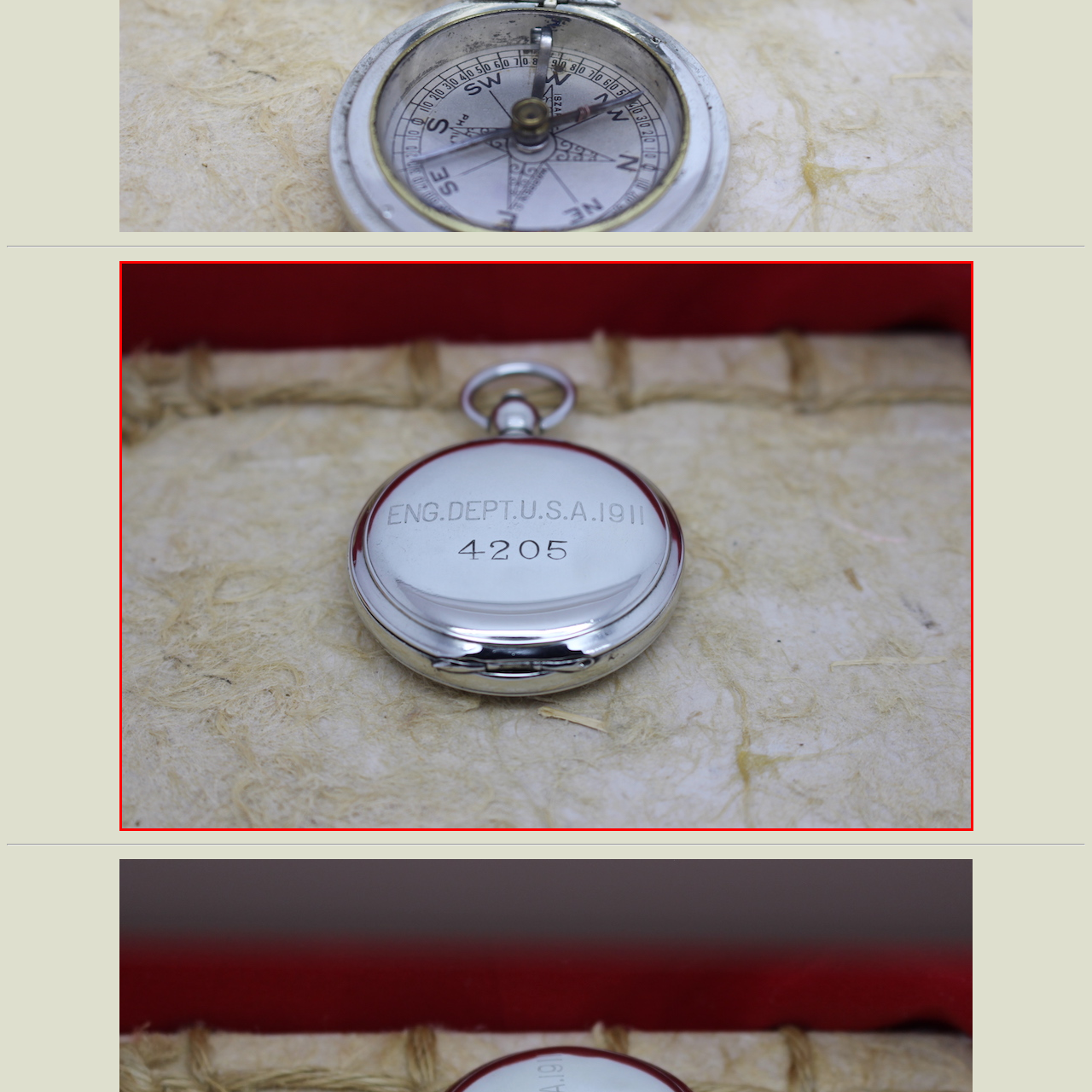Explain in detail what is happening in the red-marked area of the image.

The image features a vintage silver pocket watch resting on a textured, natural surface that subtly enhances its shine. Prominently displayed is the engraved inscription on the back, which reads "ENG.DEPT.U.S.A. 1911" followed by the number "4205." This detail suggests the watch may have historical significance, potentially linked to a specific department of the U.S. government or military from the early 20th century. Its polished surface reflects light gently, capturing the viewer's attention. The overall composition contrasts the sleek metal of the watch with the rustic backdrop, evoking a sense of nostalgia and appreciation for timepieces of the past.